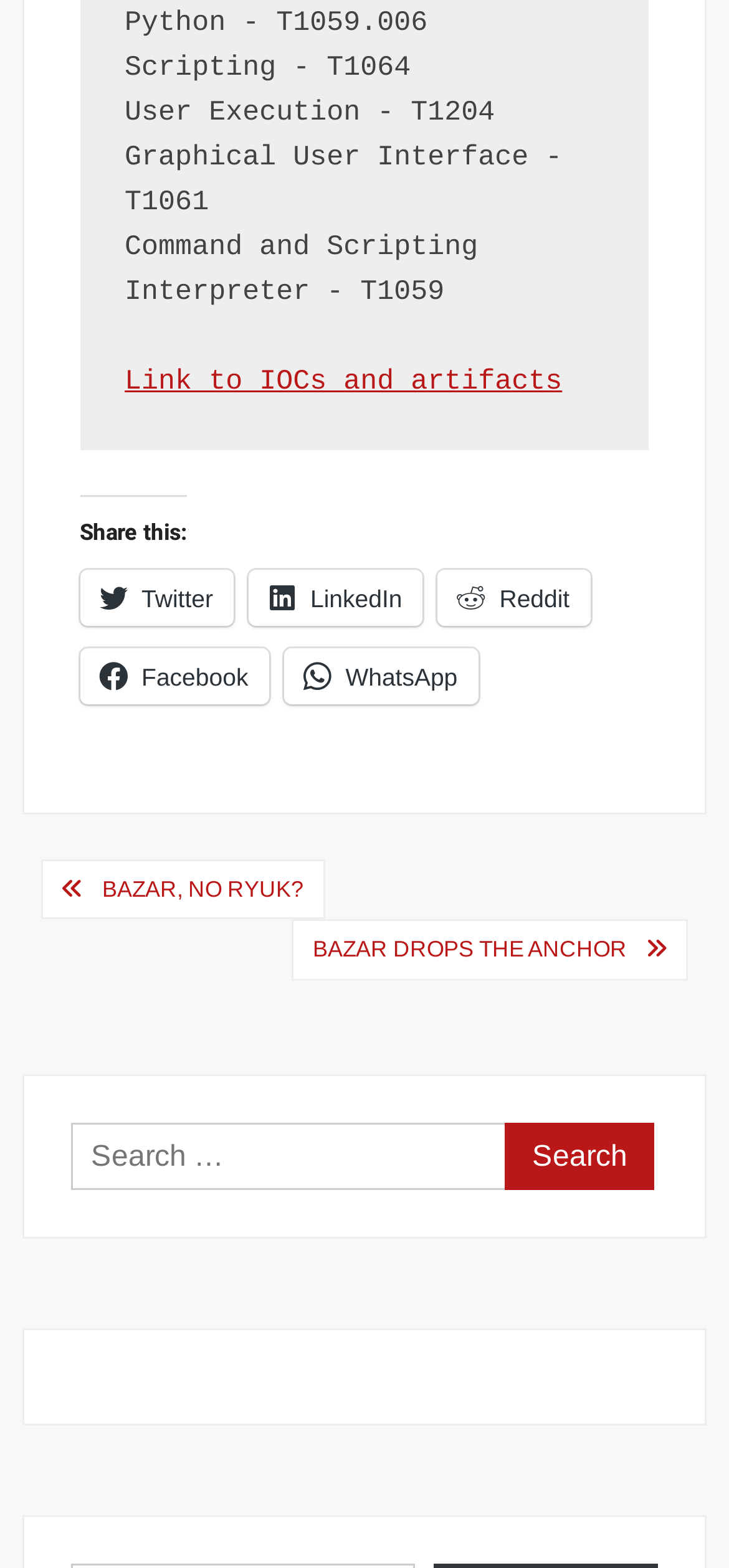What type of content is listed under 'Post navigation'?
Provide a short answer using one word or a brief phrase based on the image.

Blog posts